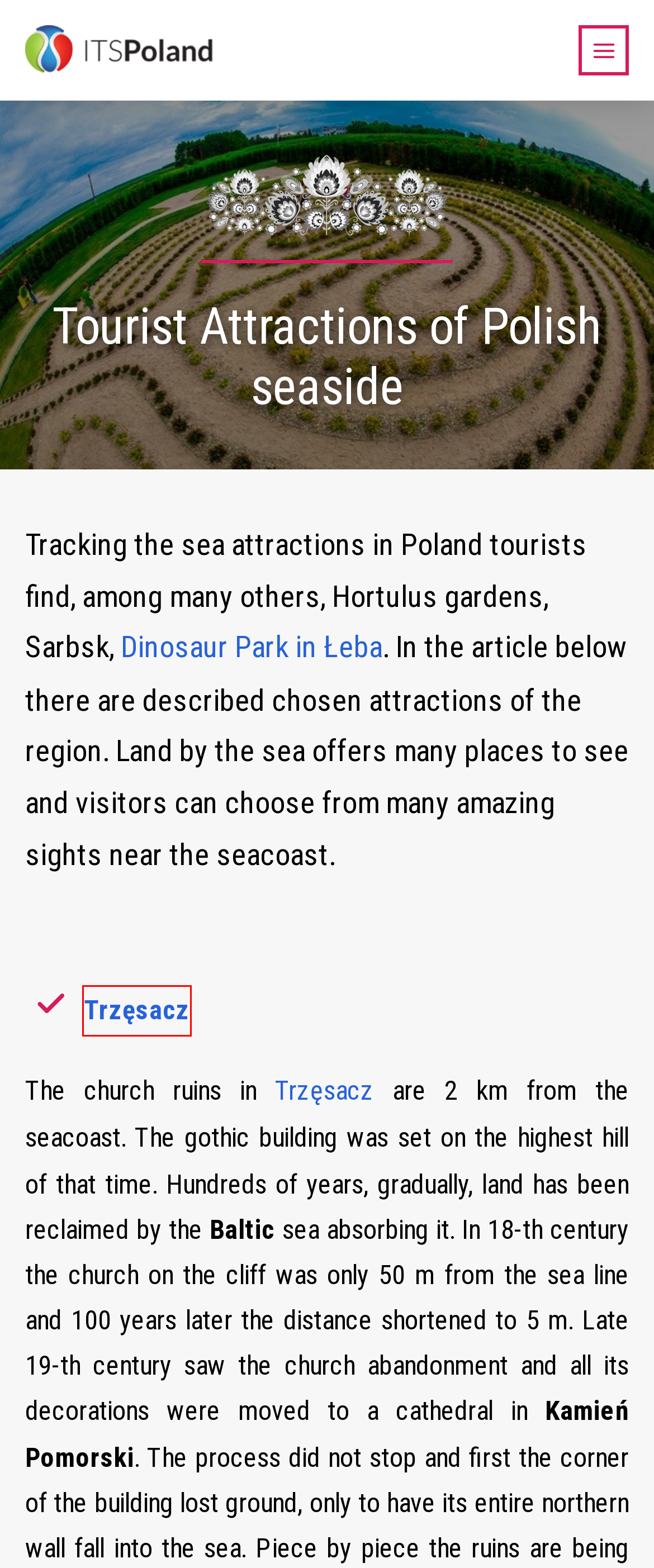You are presented with a screenshot of a webpage that includes a red bounding box around an element. Determine which webpage description best matches the page that results from clicking the element within the red bounding box. Here are the candidates:
A. Trzęsacz Museum - ITS Poland
B. UniqSoft | oprogramowanie na indywidualne zamówienie |  Bydgoszcz
C. Sea Park Sarbsk - ITS Poland
D. Charlotte’s Valley - ITS Poland
E. Hortulus Dobrzyca - ITS Poland
F. ITS - Polish Travel Agency - one of the best Poland Tour Operators
G. Underground City on Wolin Island - ITS Poland
H. Łeba Park - ITS Poland

A